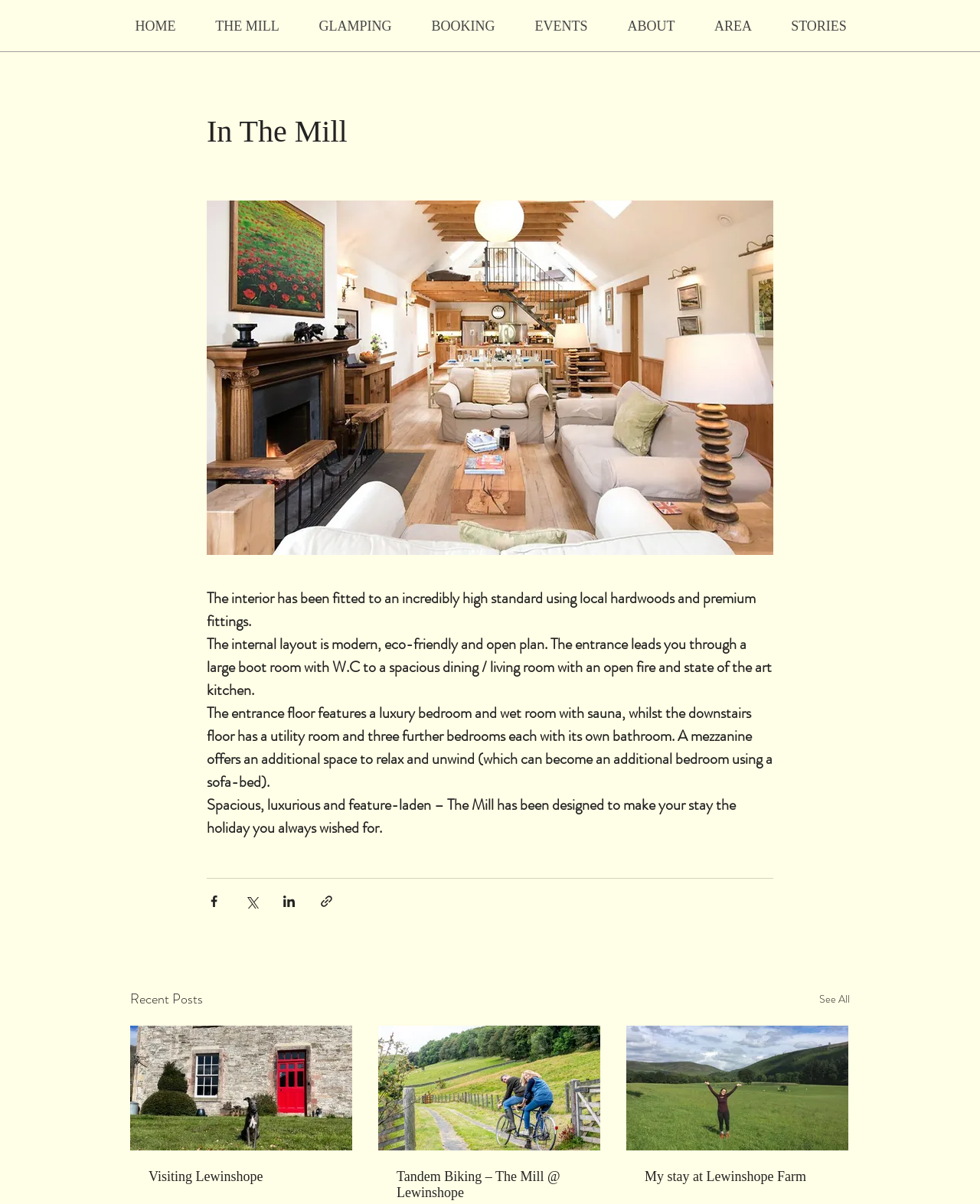What type of accommodation is described?
Answer the question with a single word or phrase by looking at the picture.

The Mill